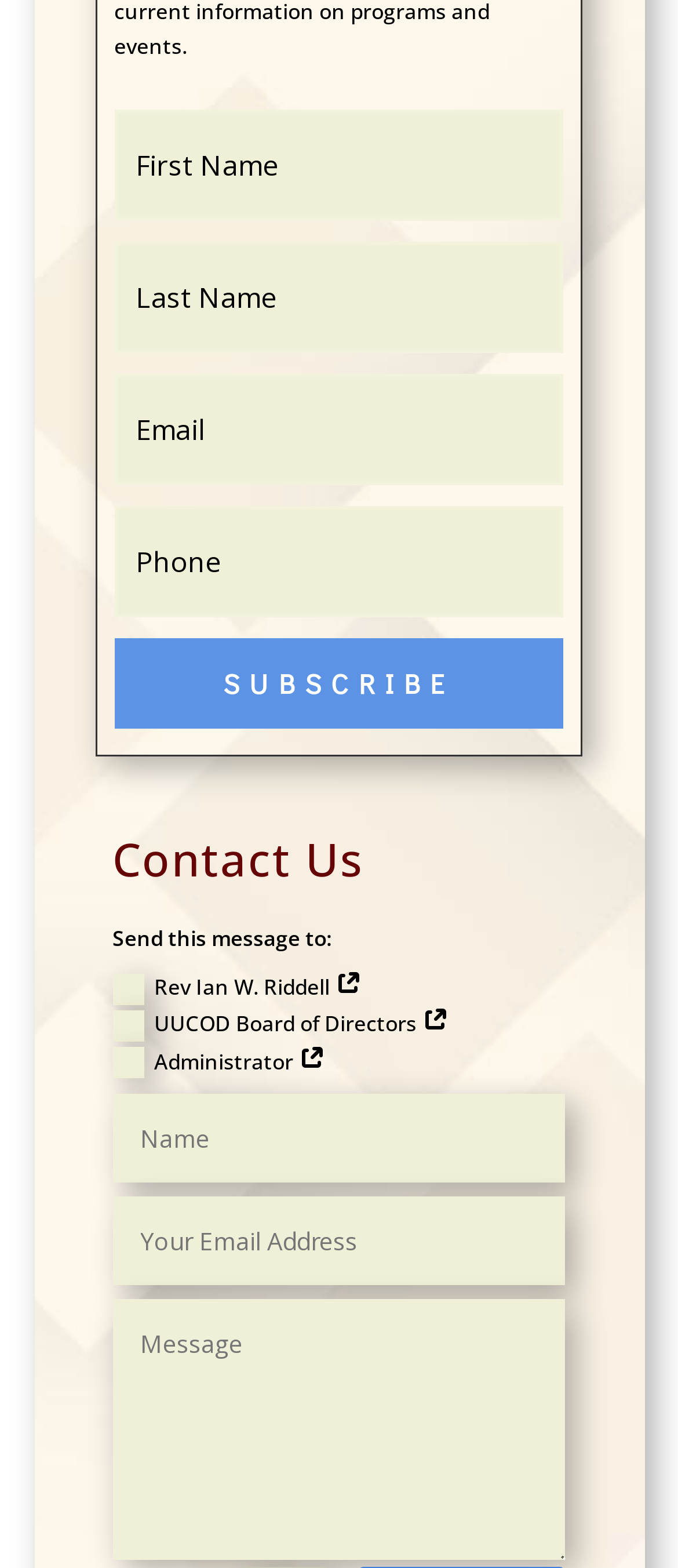Please provide a short answer using a single word or phrase for the question:
What is the purpose of the 'SUBSCRIBE' link?

To subscribe